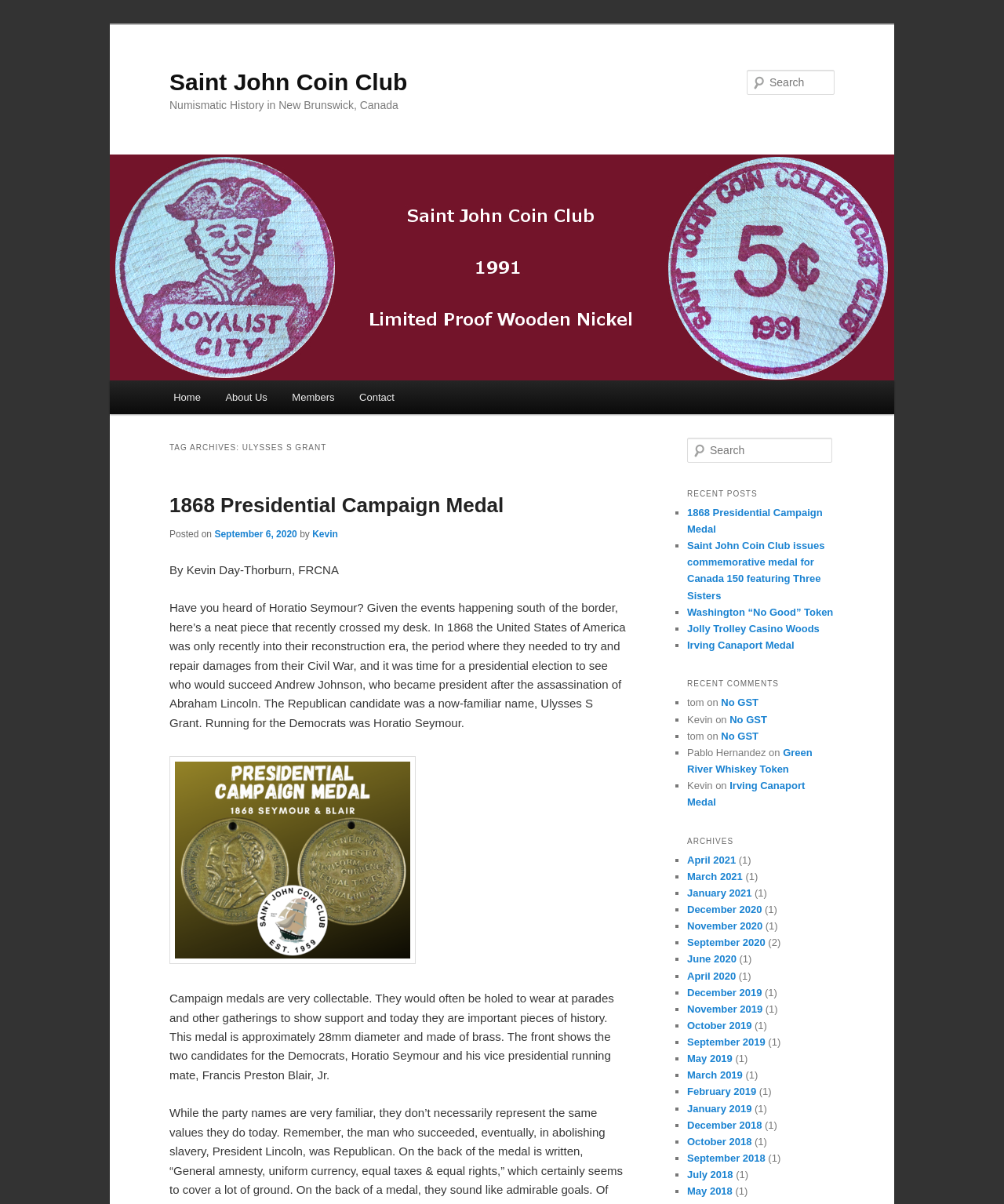Who wrote the article about Ulysses S Grant?
Please provide a comprehensive answer based on the information in the image.

The author of the article about Ulysses S Grant is mentioned at the bottom of the article, where it says 'By Kevin Day-Thorburn, FRCNA'.